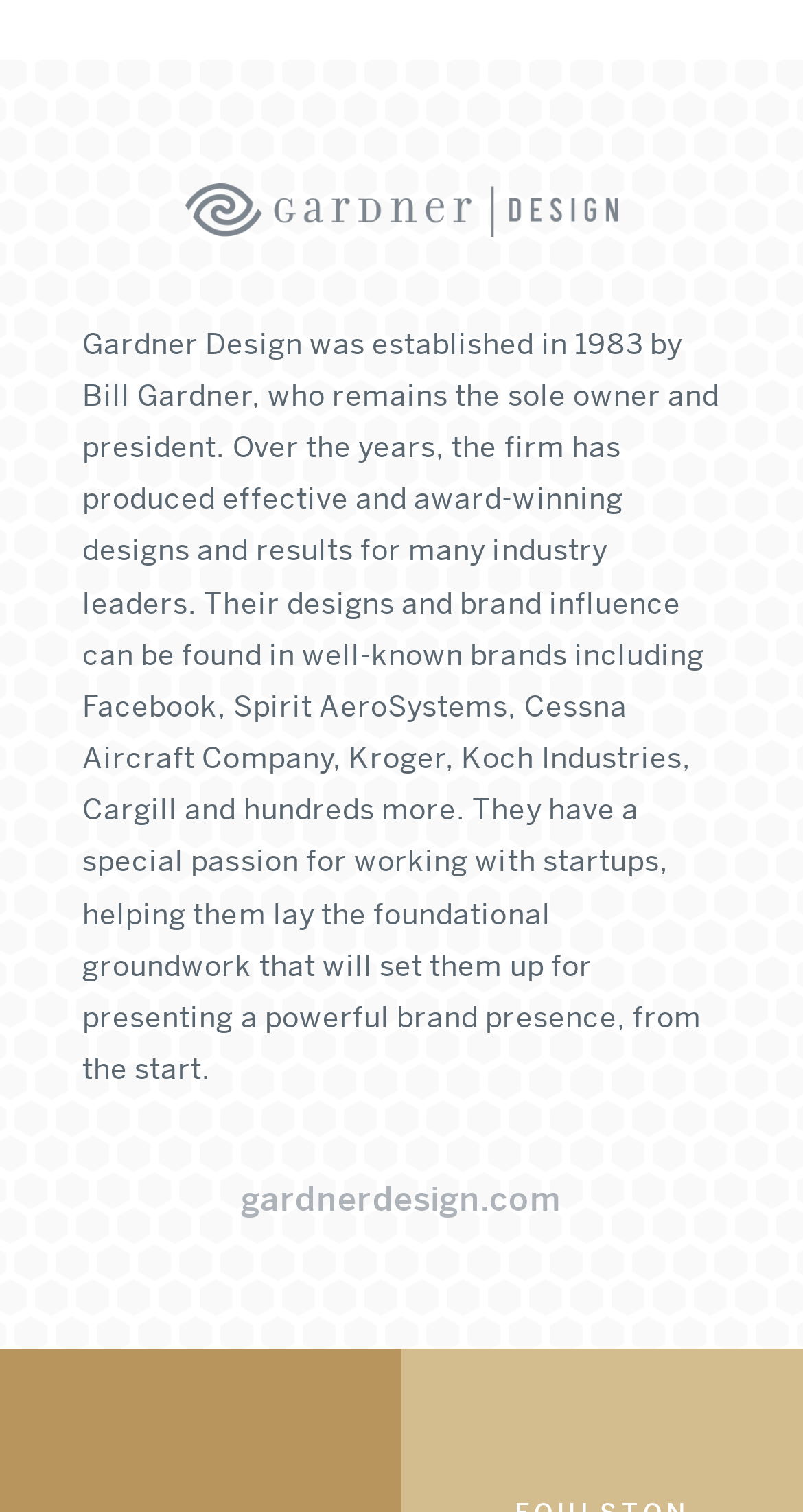Given the description of the UI element: "alt="newsnyork.com logo"", predict the bounding box coordinates in the form of [left, top, right, bottom], with each value being a float between 0 and 1.

None